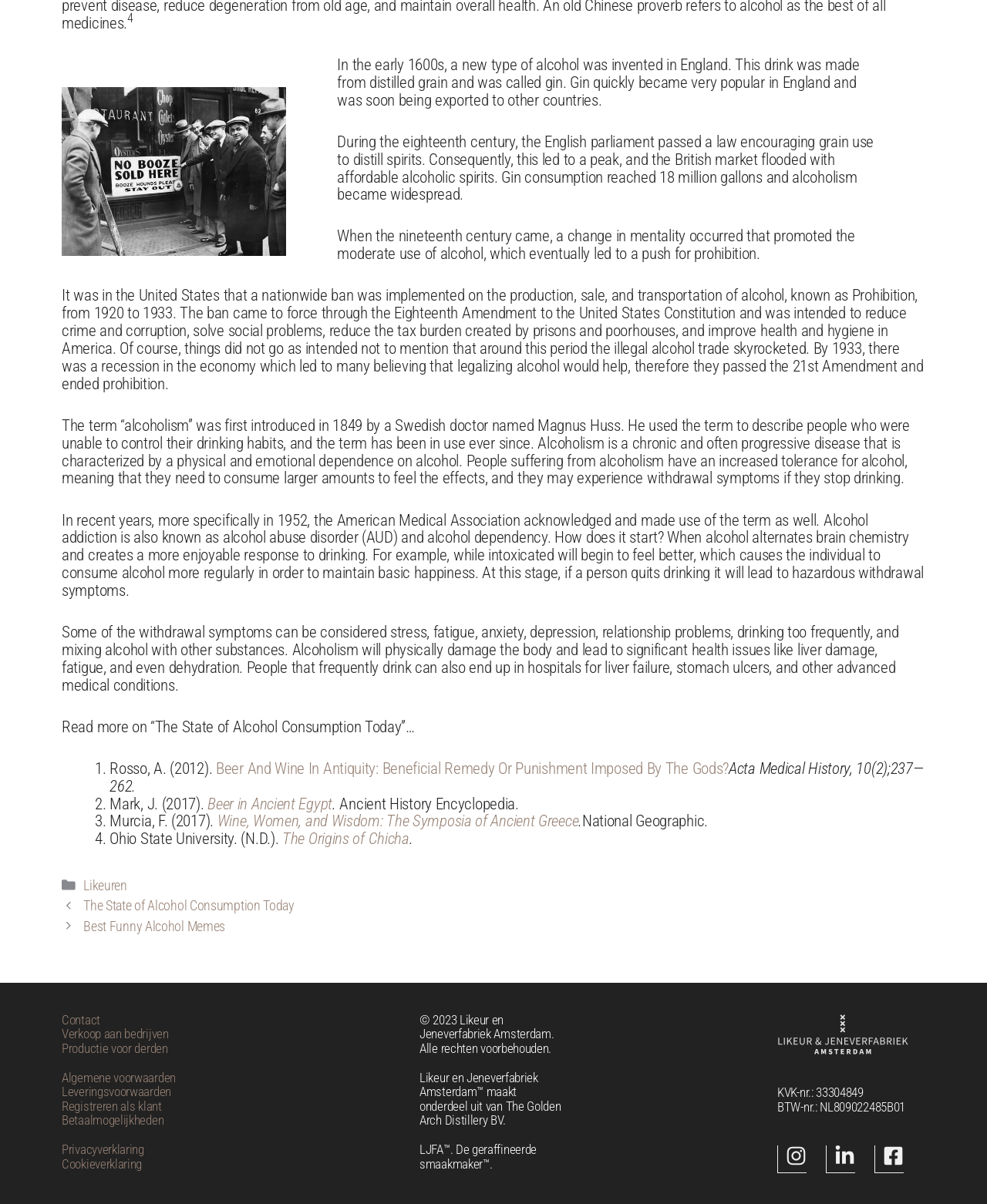Can you provide the bounding box coordinates for the element that should be clicked to implement the instruction: "Check 'KVK-nr.: 33304849'"?

[0.788, 0.902, 0.875, 0.914]